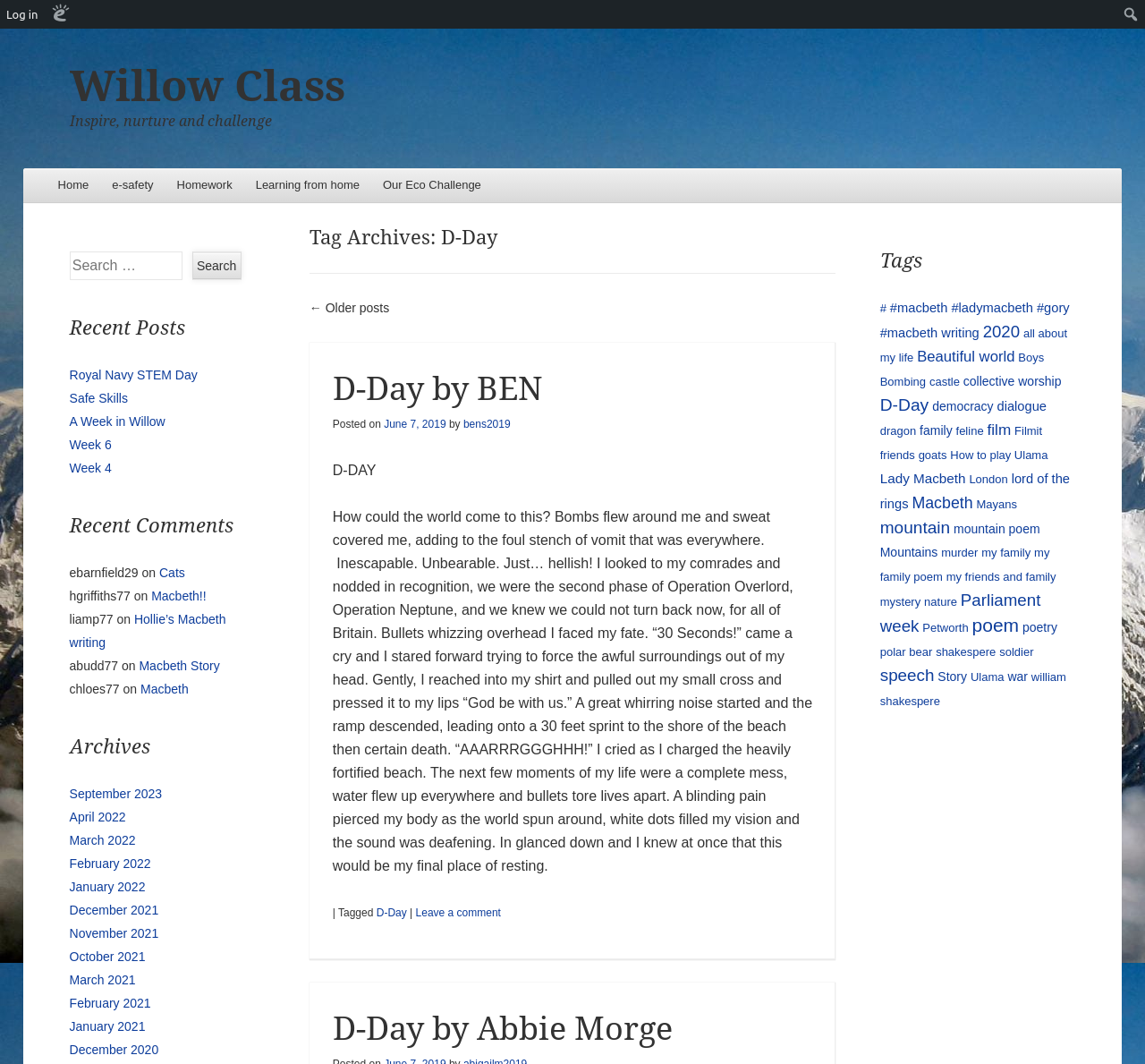Pinpoint the bounding box coordinates of the clickable element needed to complete the instruction: "Explore the tag 'D-Day'". The coordinates should be provided as four float numbers between 0 and 1: [left, top, right, bottom].

[0.329, 0.852, 0.355, 0.863]